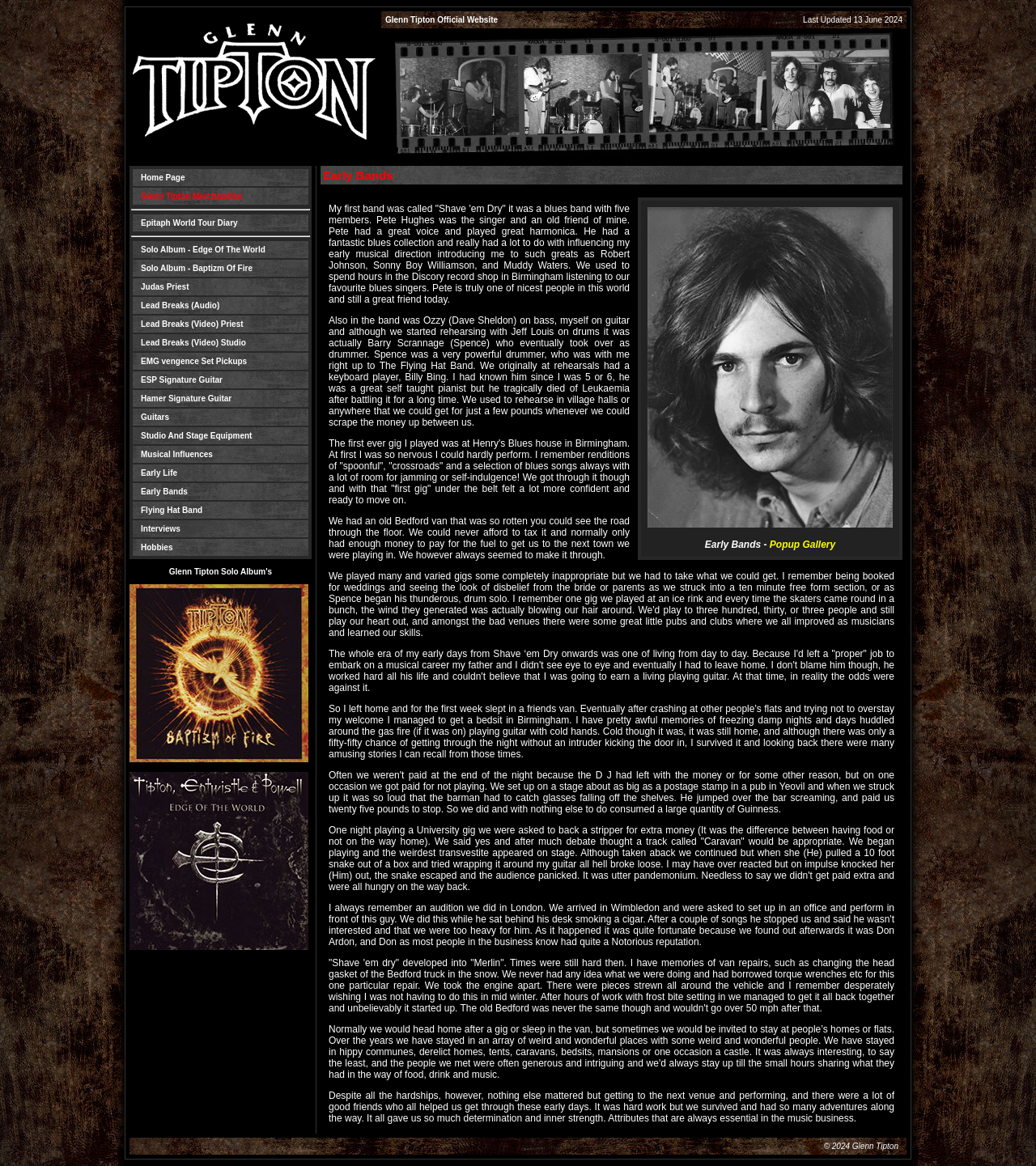Please find the bounding box for the UI component described as follows: "Musical Influences".

[0.128, 0.382, 0.298, 0.397]